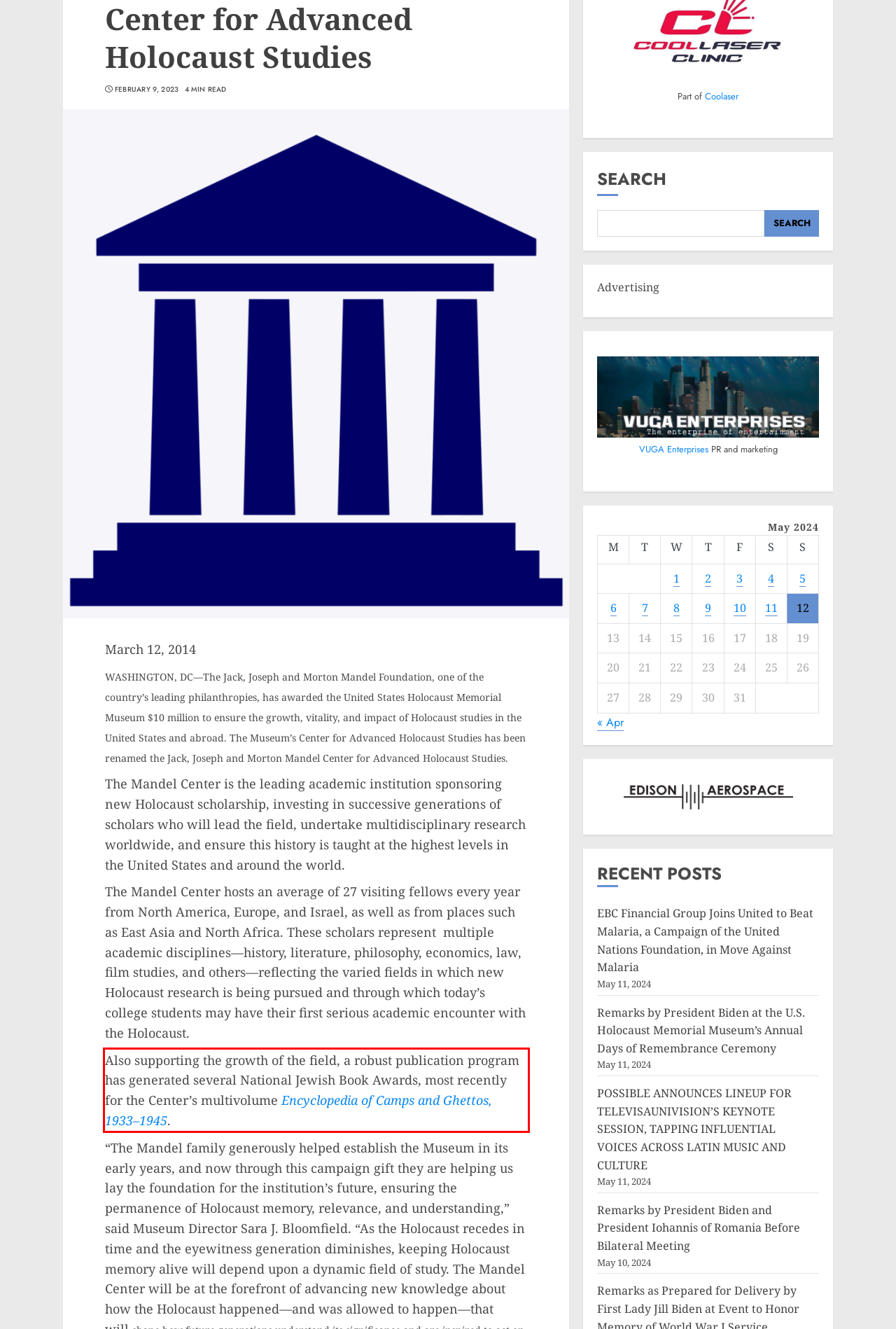Given a screenshot of a webpage, locate the red bounding box and extract the text it encloses.

Also supporting the growth of the field, a robust publication program has generated several National Jewish Book Awards, most recently for the Center’s multivolume Encyclopedia of Camps and Ghettos, 1933–1945.